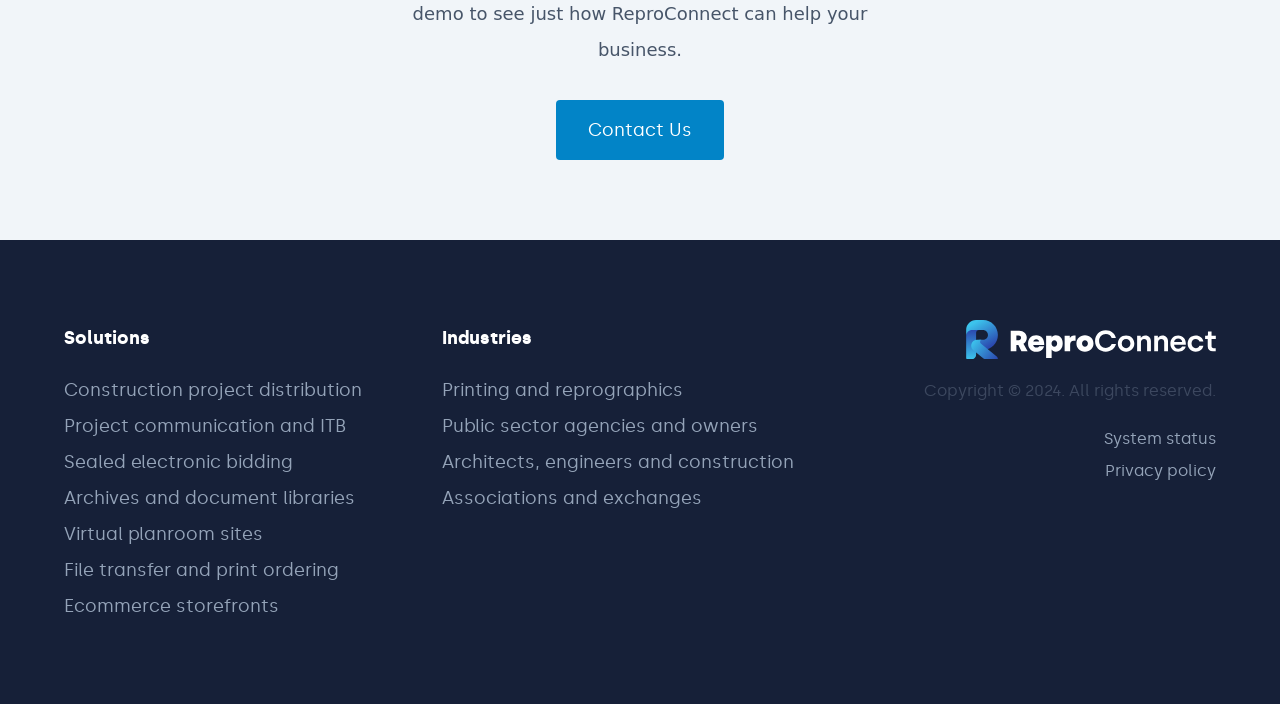Determine the bounding box coordinates of the clickable area required to perform the following instruction: "Click the 'I'm Pregnant' link". The coordinates should be represented as four float numbers between 0 and 1: [left, top, right, bottom].

None